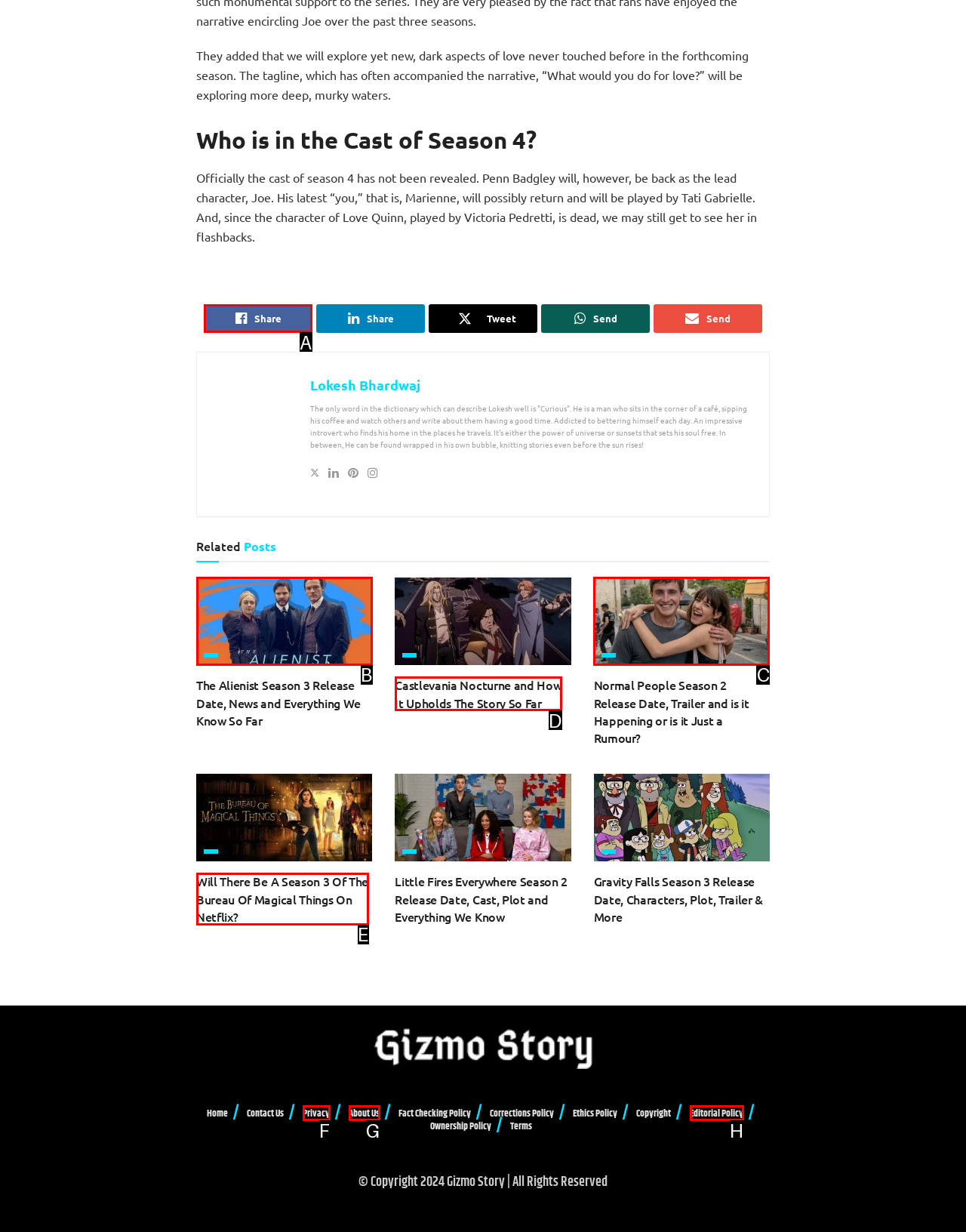Select the letter of the element you need to click to complete this task: Share on social media
Answer using the letter from the specified choices.

A